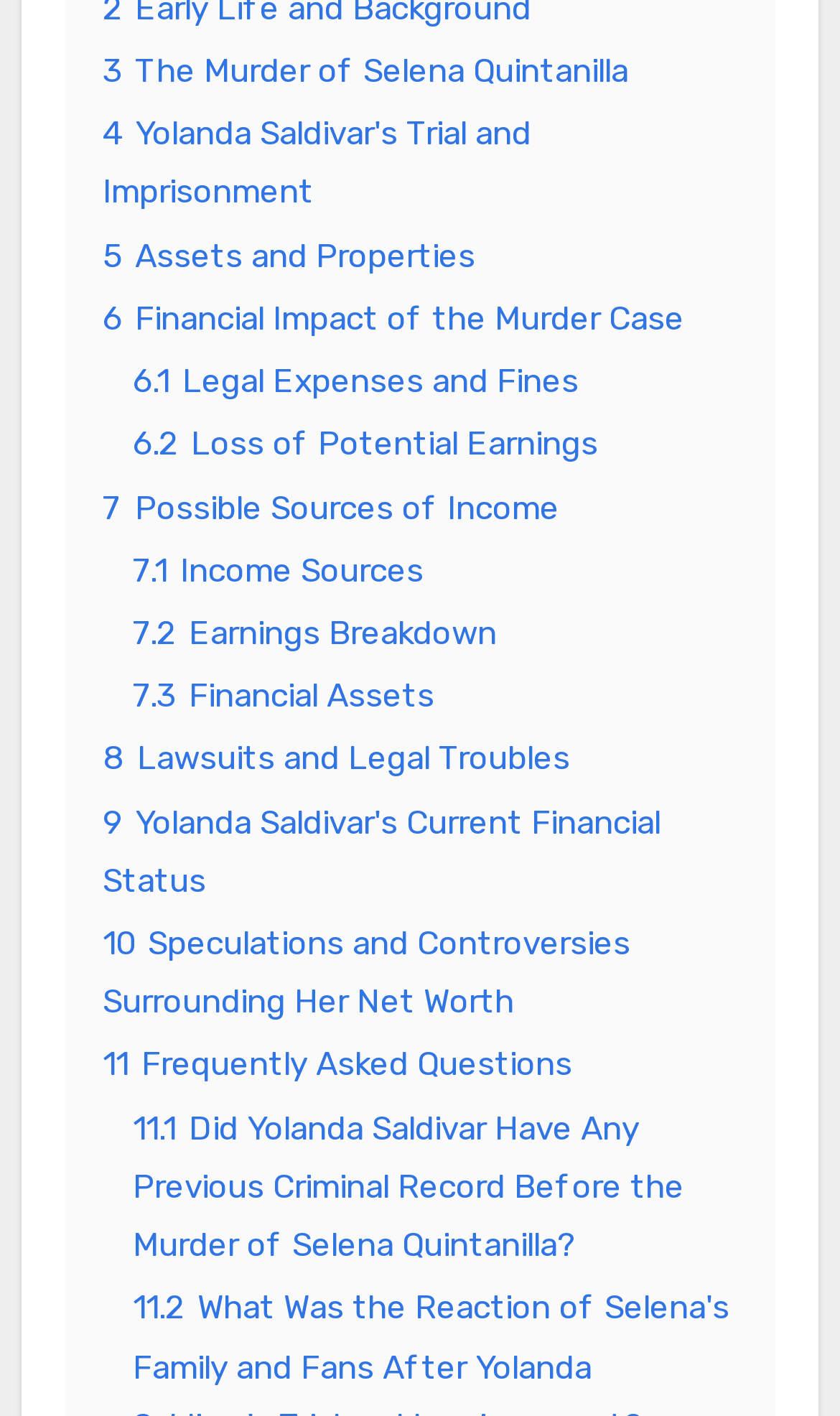Find the bounding box coordinates for the element that must be clicked to complete the instruction: "View '6.1 Legal Expenses and Fines'". The coordinates should be four float numbers between 0 and 1, indicated as [left, top, right, bottom].

[0.158, 0.256, 0.689, 0.283]